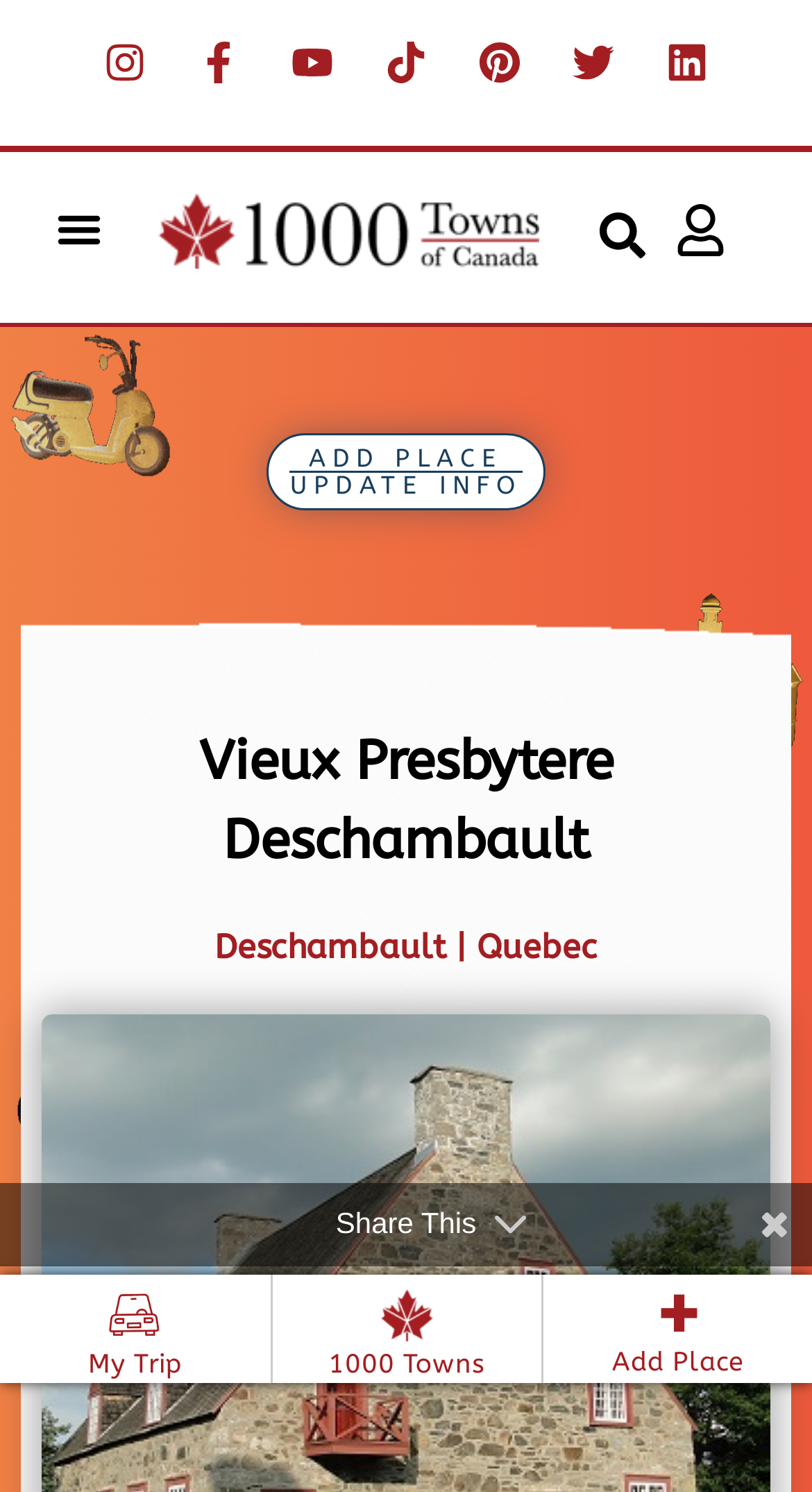Show the bounding box coordinates for the element that needs to be clicked to execute the following instruction: "Add a new place". Provide the coordinates in the form of four float numbers between 0 and 1, i.e., [left, top, right, bottom].

[0.669, 0.857, 1.0, 0.913]